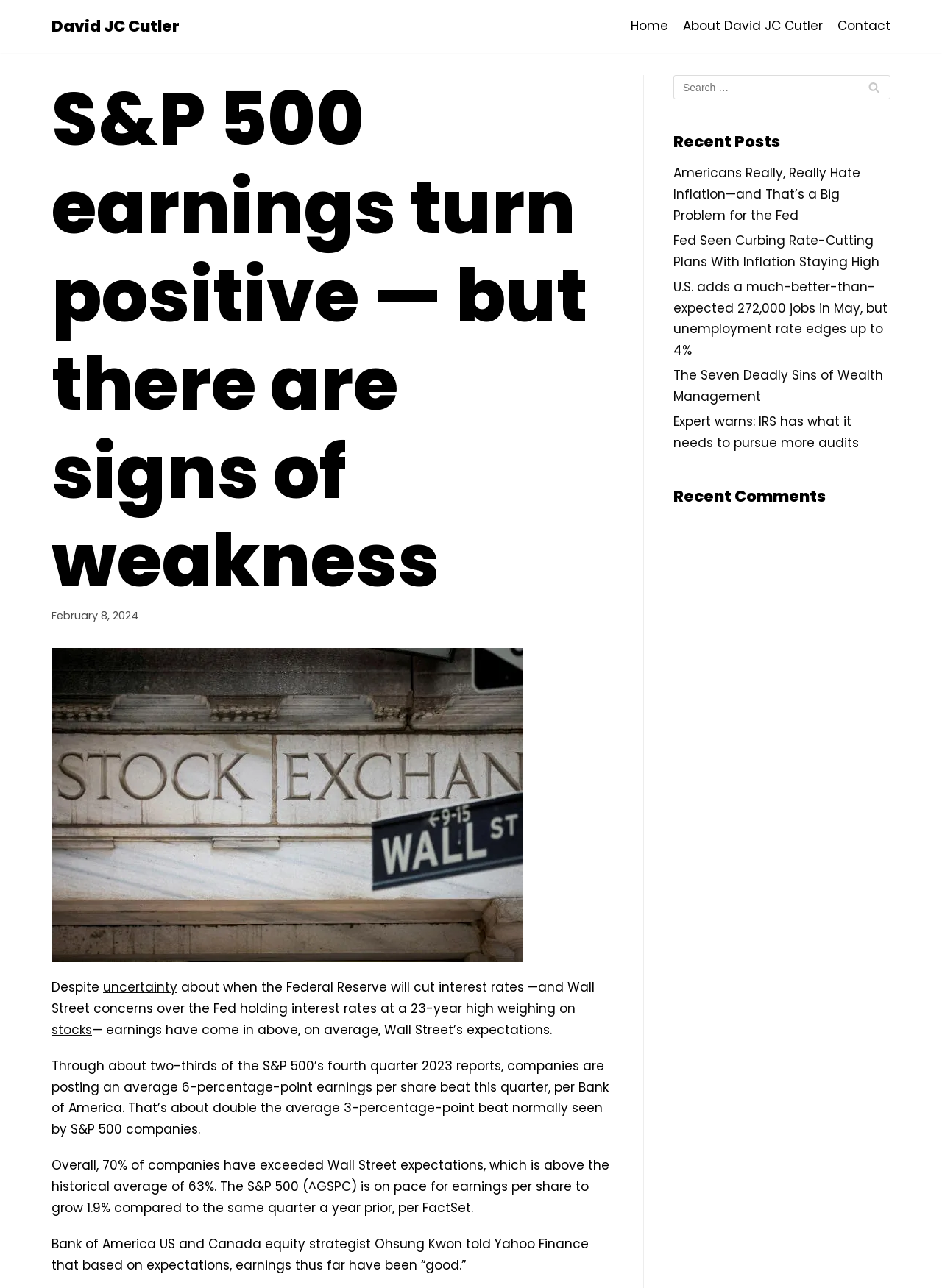Please find and report the primary heading text from the webpage.

S&P 500 earnings turn positive — but there are signs of weakness